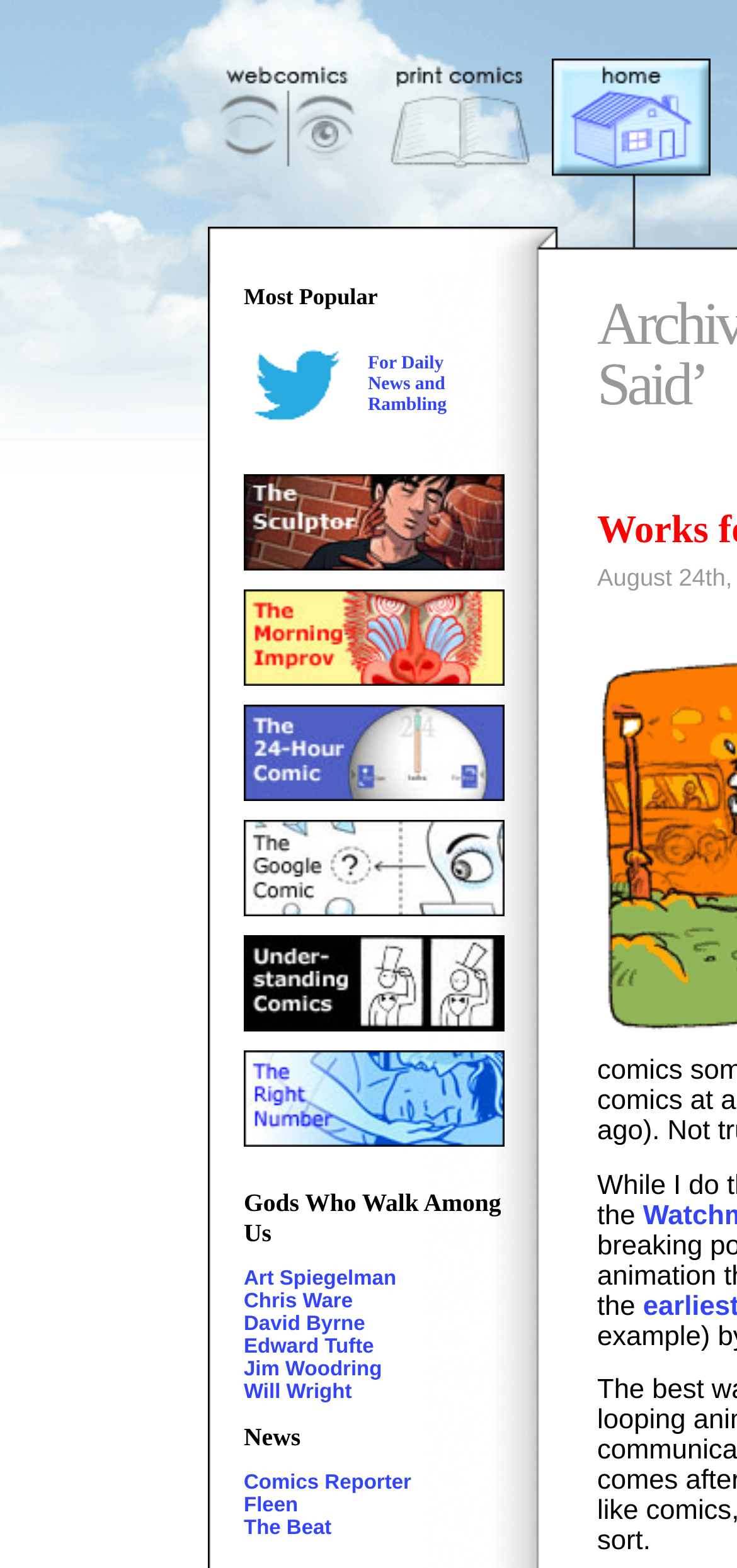Please find the bounding box coordinates (top-left x, top-left y, bottom-right x, bottom-right y) in the screenshot for the UI element described as follows: For Daily News and Rambling

[0.499, 0.223, 0.606, 0.264]